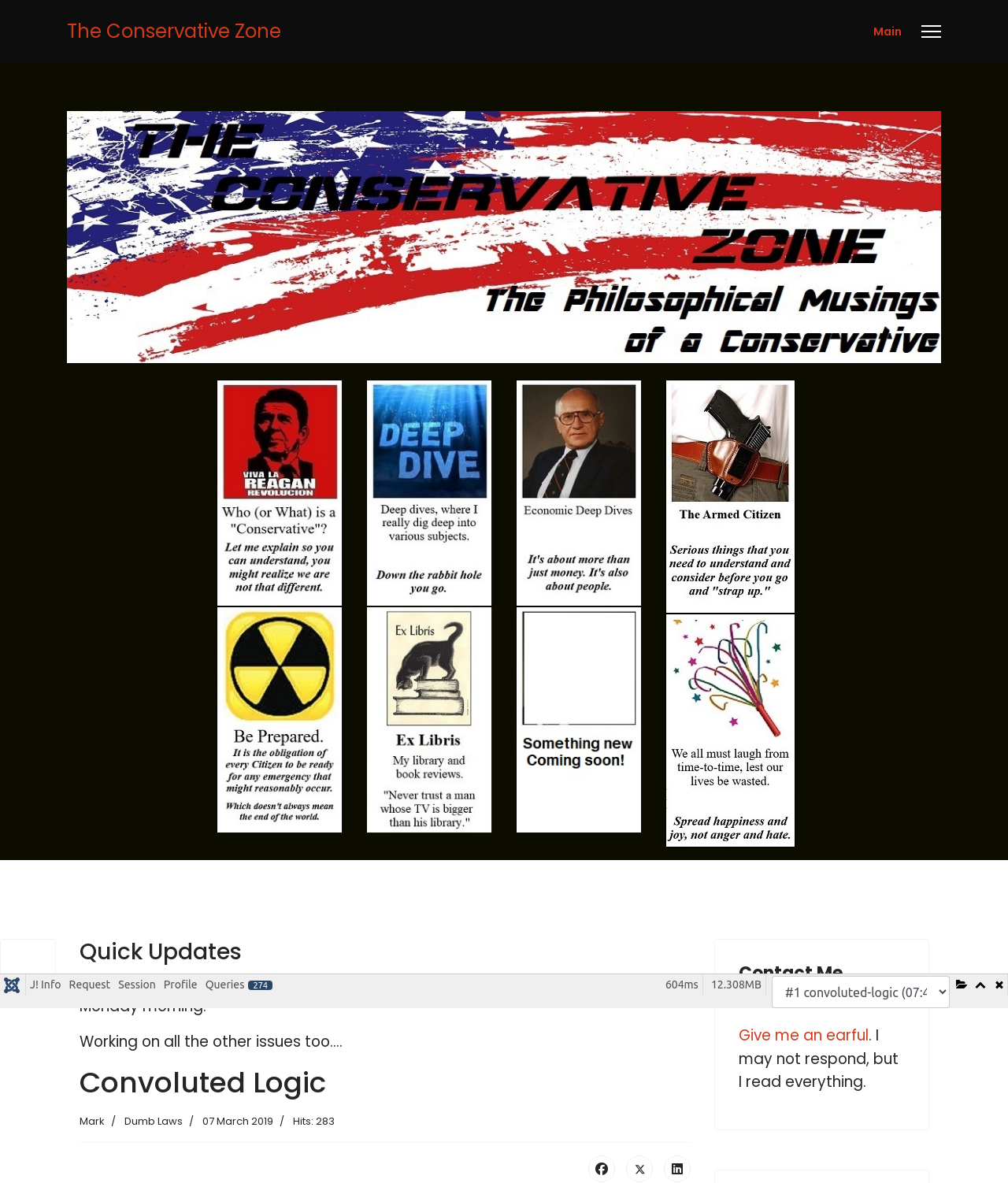Given the description: "Main", determine the bounding box coordinates of the UI element. The coordinates should be formatted as four float numbers between 0 and 1, [left, top, right, bottom].

[0.855, 0.0, 0.895, 0.053]